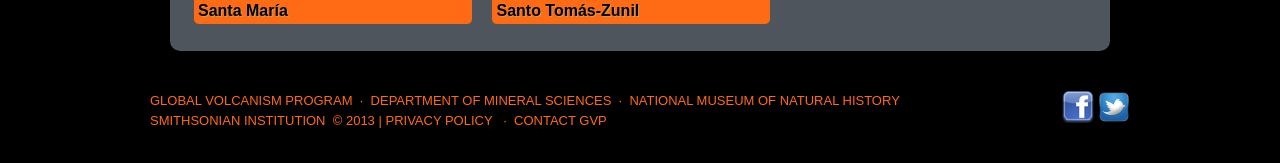What is the purpose of the link 'CONTACT GVP'?
Could you give a comprehensive explanation in response to this question?

The link 'CONTACT GVP' is likely intended to allow users to contact the Global Volcanism Program (GVP) for inquiries or other purposes. This can be inferred from the text of the link itself, which suggests a contact or communication function.